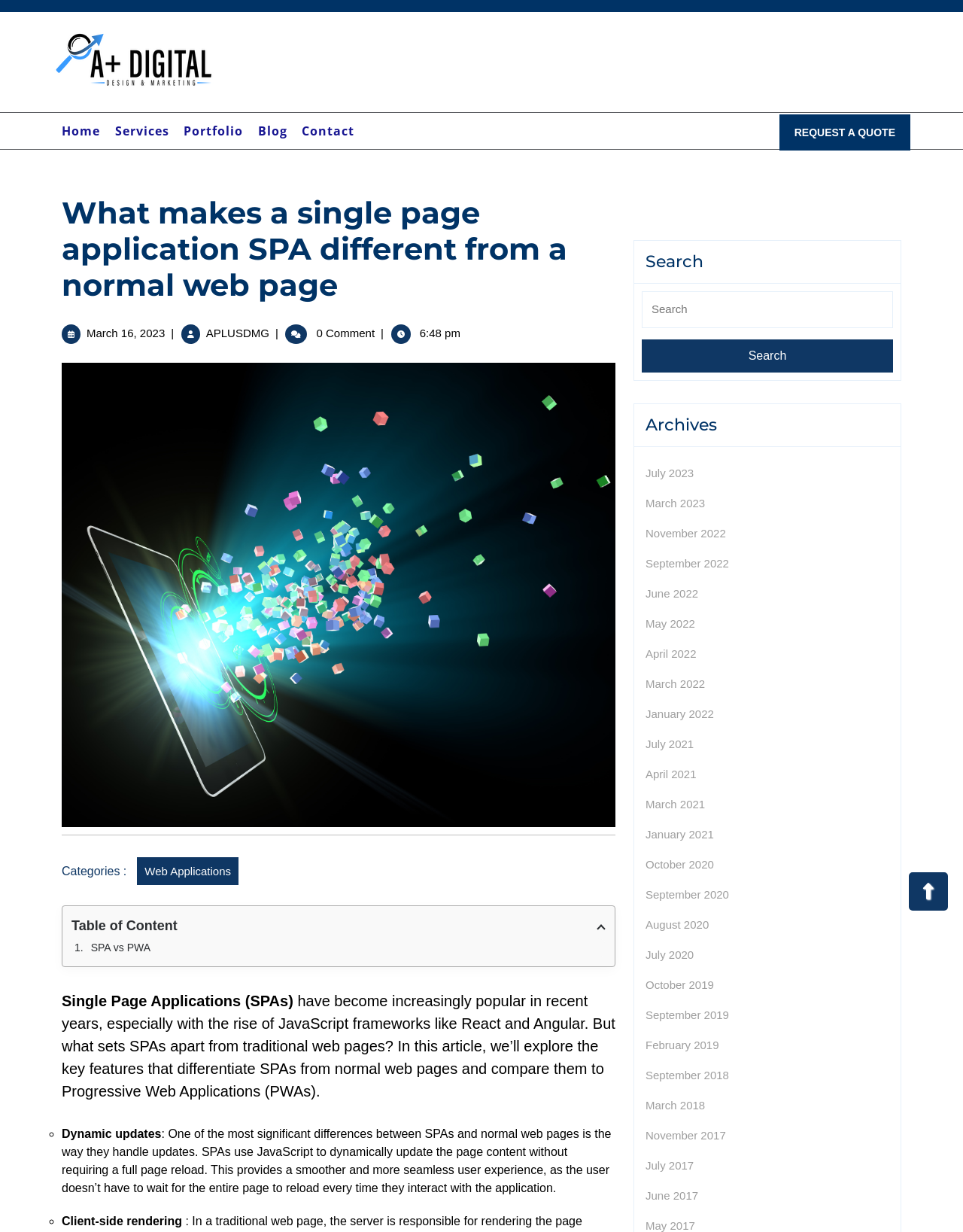Please provide a detailed answer to the question below by examining the image:
How many links are there in the primary menu?

The primary menu is located at the top of the webpage, and it contains links to 'Home', 'Services', 'Portfolio', 'Blog', and 'Contact', which makes a total of 5 links.